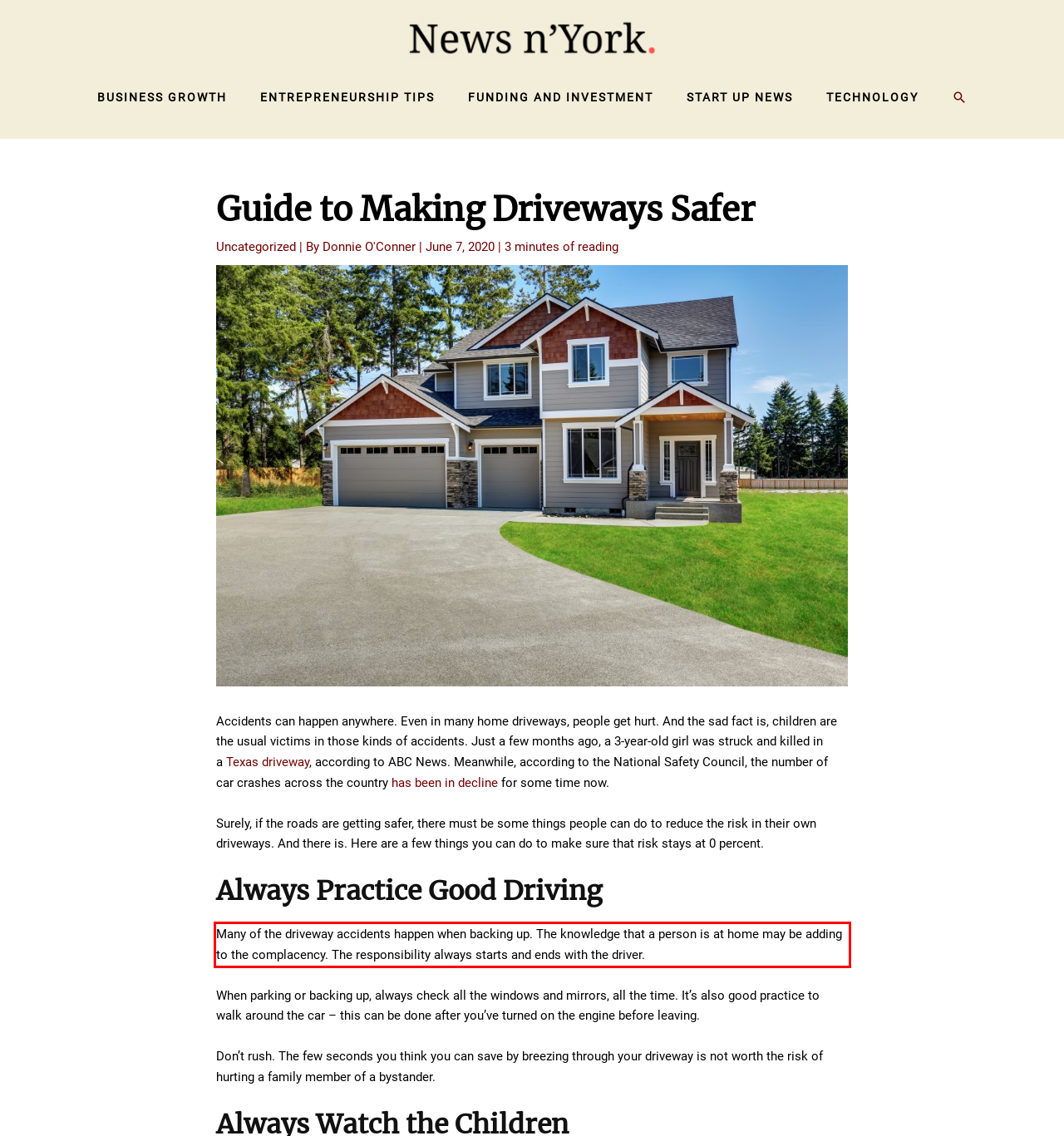You are given a webpage screenshot with a red bounding box around a UI element. Extract and generate the text inside this red bounding box.

Many of the driveway accidents happen when backing up. The knowledge that a person is at home may be adding to the complacency. The responsibility always starts and ends with the driver.